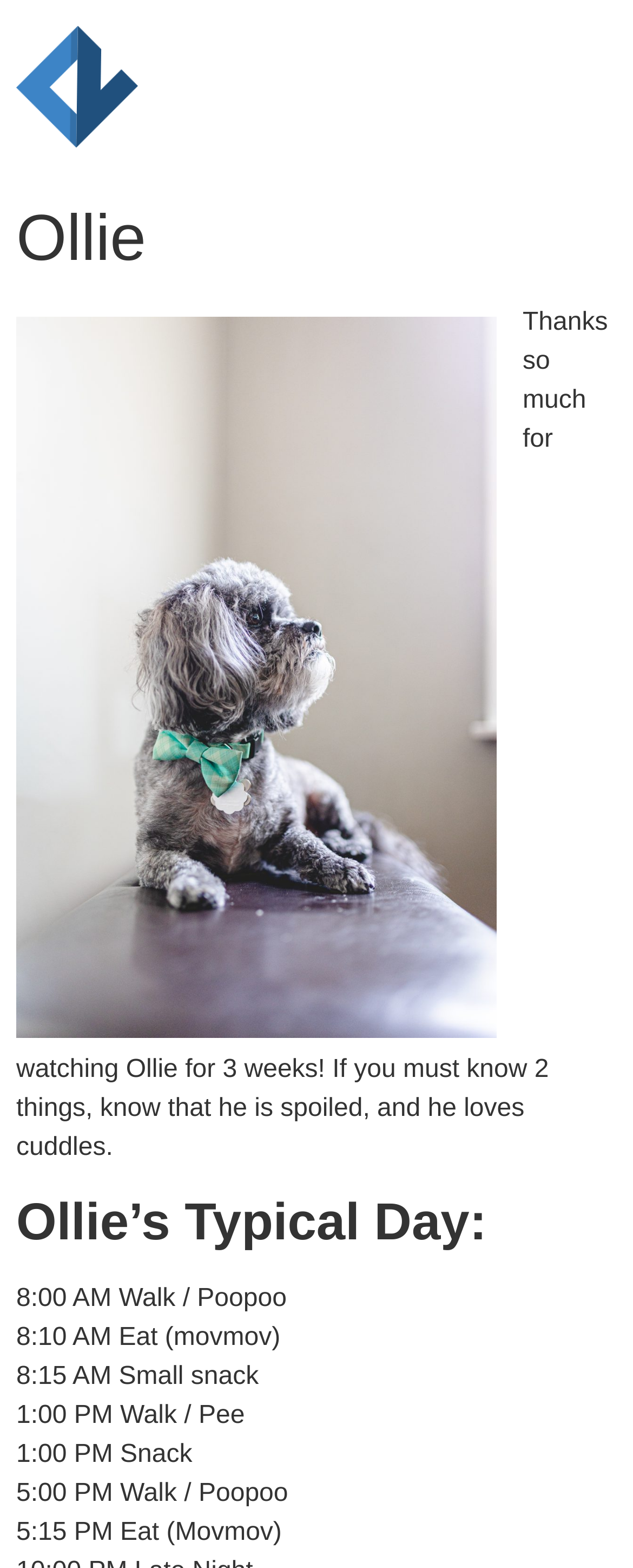Please reply to the following question using a single word or phrase: 
What is the last activity of Ollie's typical day?

Eat (Movmov)